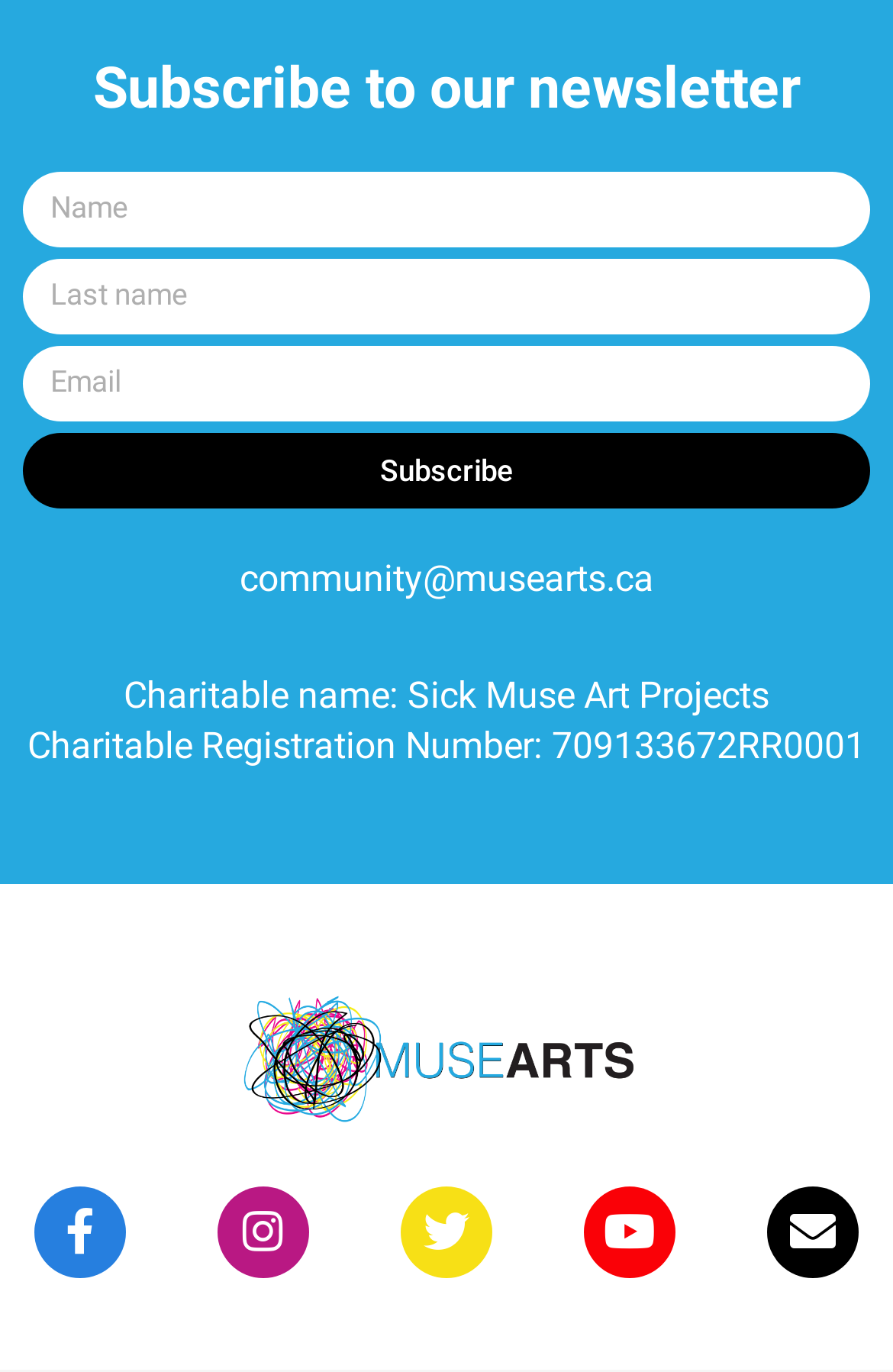What is the charitable registration number?
Give a single word or phrase as your answer by examining the image.

709133672RR0001